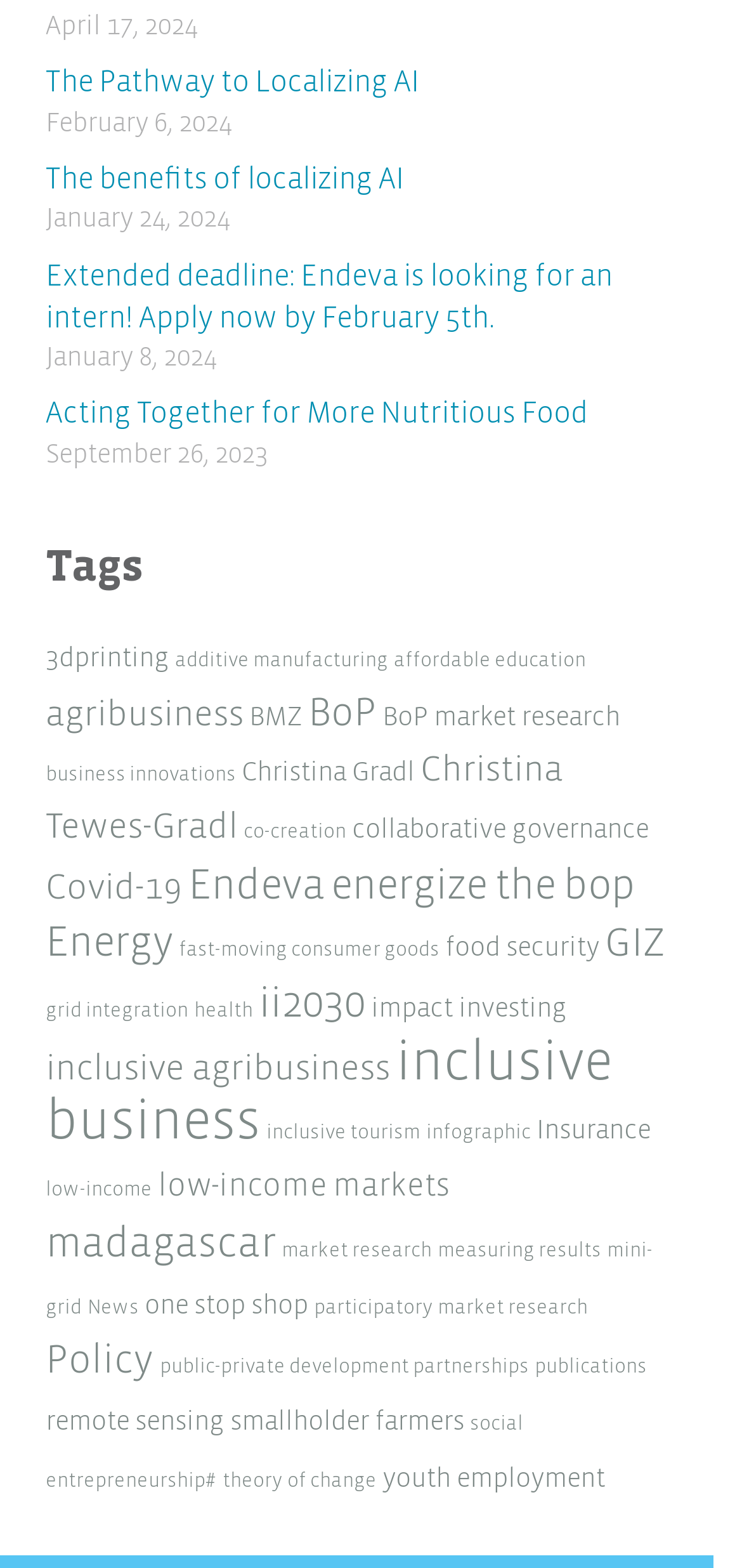Identify the bounding box coordinates for the region to click in order to carry out this instruction: "visit abstract page". Provide the coordinates using four float numbers between 0 and 1, formatted as [left, top, right, bottom].

None